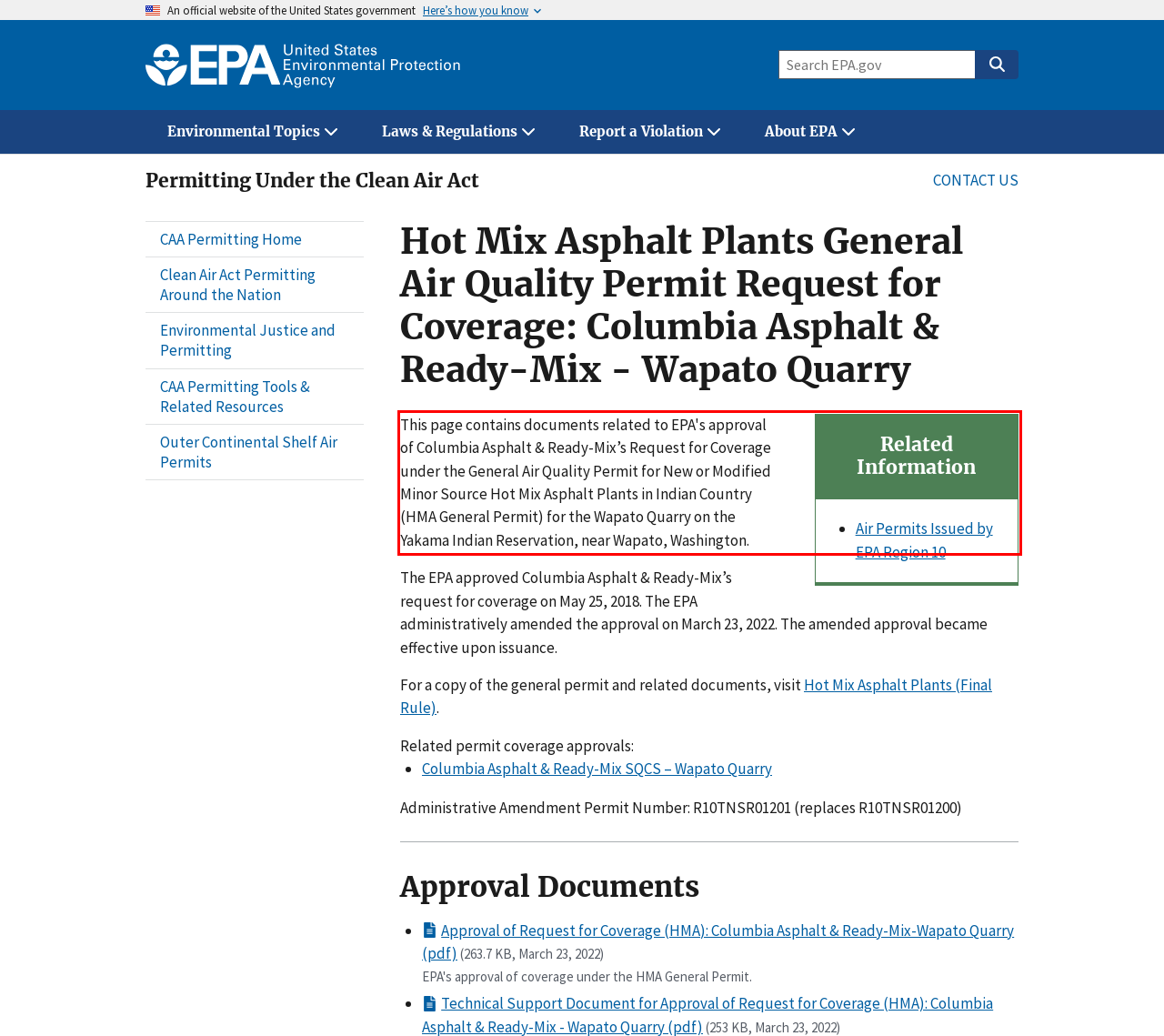With the given screenshot of a webpage, locate the red rectangle bounding box and extract the text content using OCR.

This page contains documents related to EPA's approval of Columbia Asphalt & Ready-Mix’s Request for Coverage under the General Air Quality Permit for New or Modified Minor Source Hot Mix Asphalt Plants in Indian Country (HMA General Permit) for the Wapato Quarry on the Yakama Indian Reservation, near Wapato, Washington.